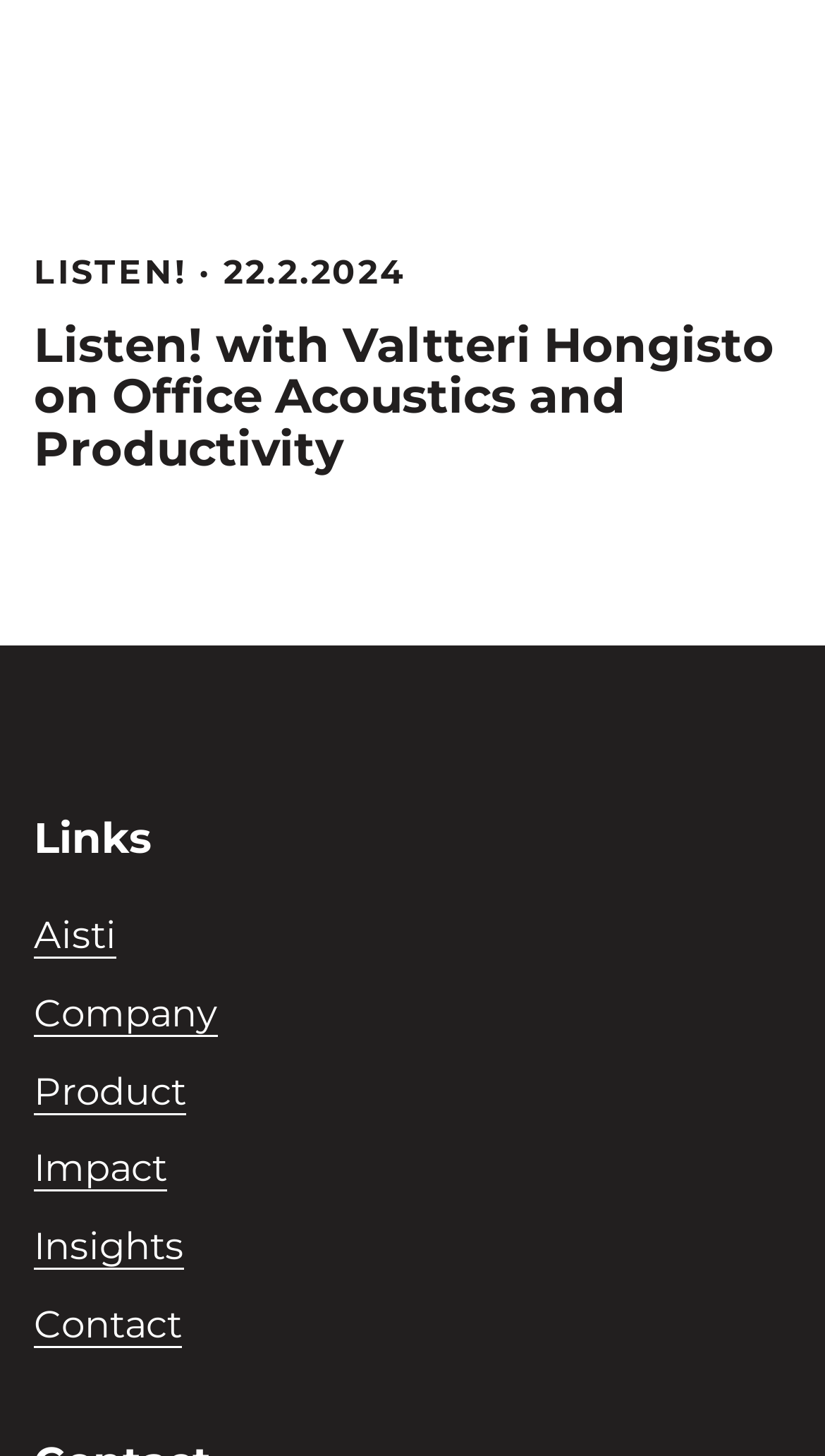Please locate the bounding box coordinates of the element that needs to be clicked to achieve the following instruction: "visit Aisti". The coordinates should be four float numbers between 0 and 1, i.e., [left, top, right, bottom].

[0.041, 0.627, 0.141, 0.657]